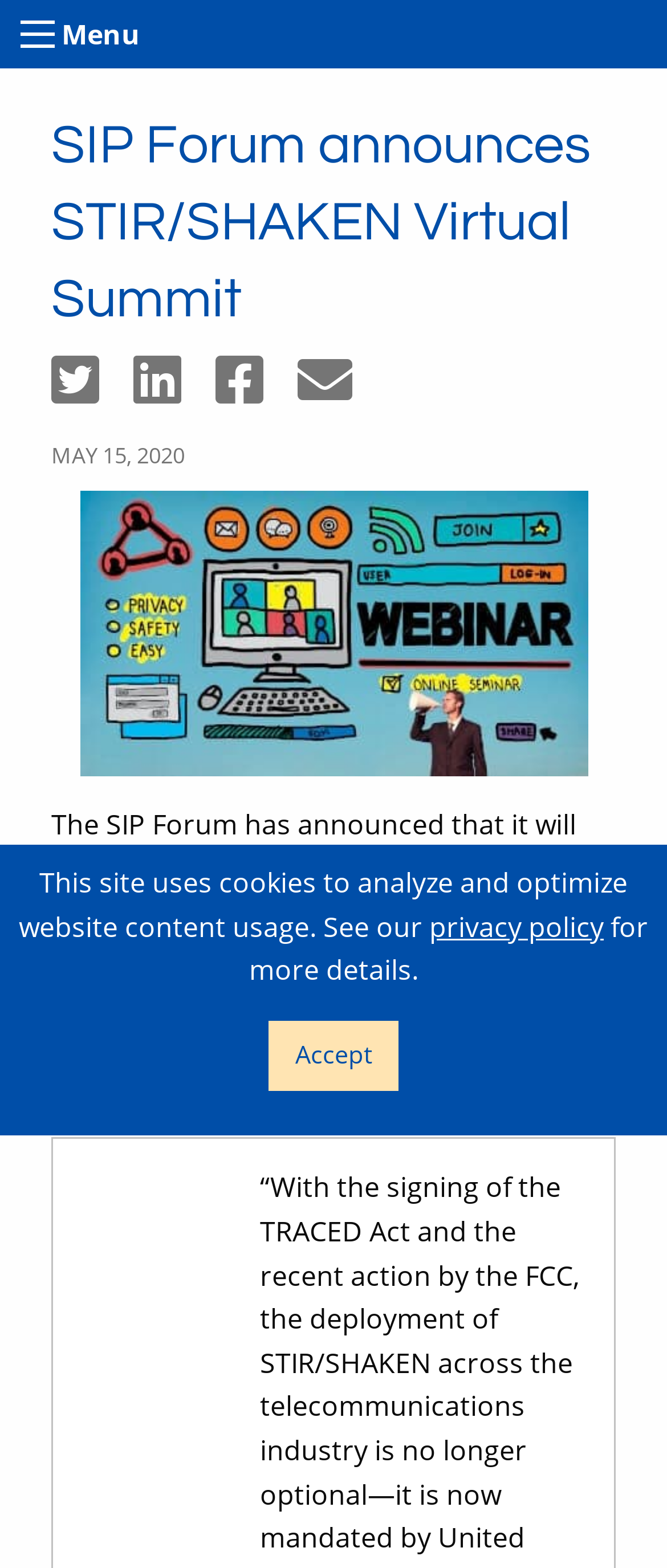Provide a short, one-word or phrase answer to the question below:
How many social media platforms are available for sharing?

3